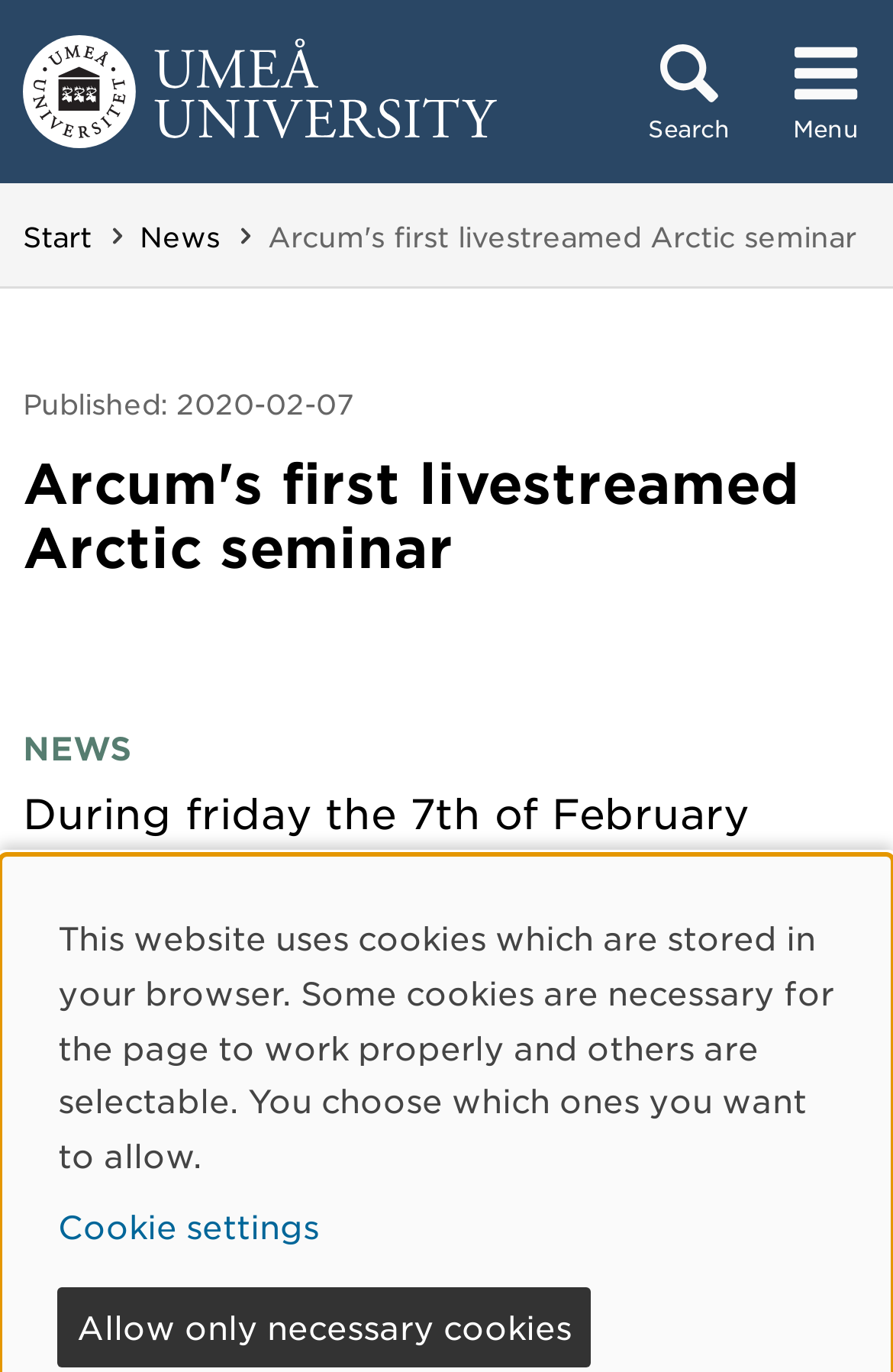Can you locate the main headline on this webpage and provide its text content?

Arcum's first livestreamed Arctic seminar